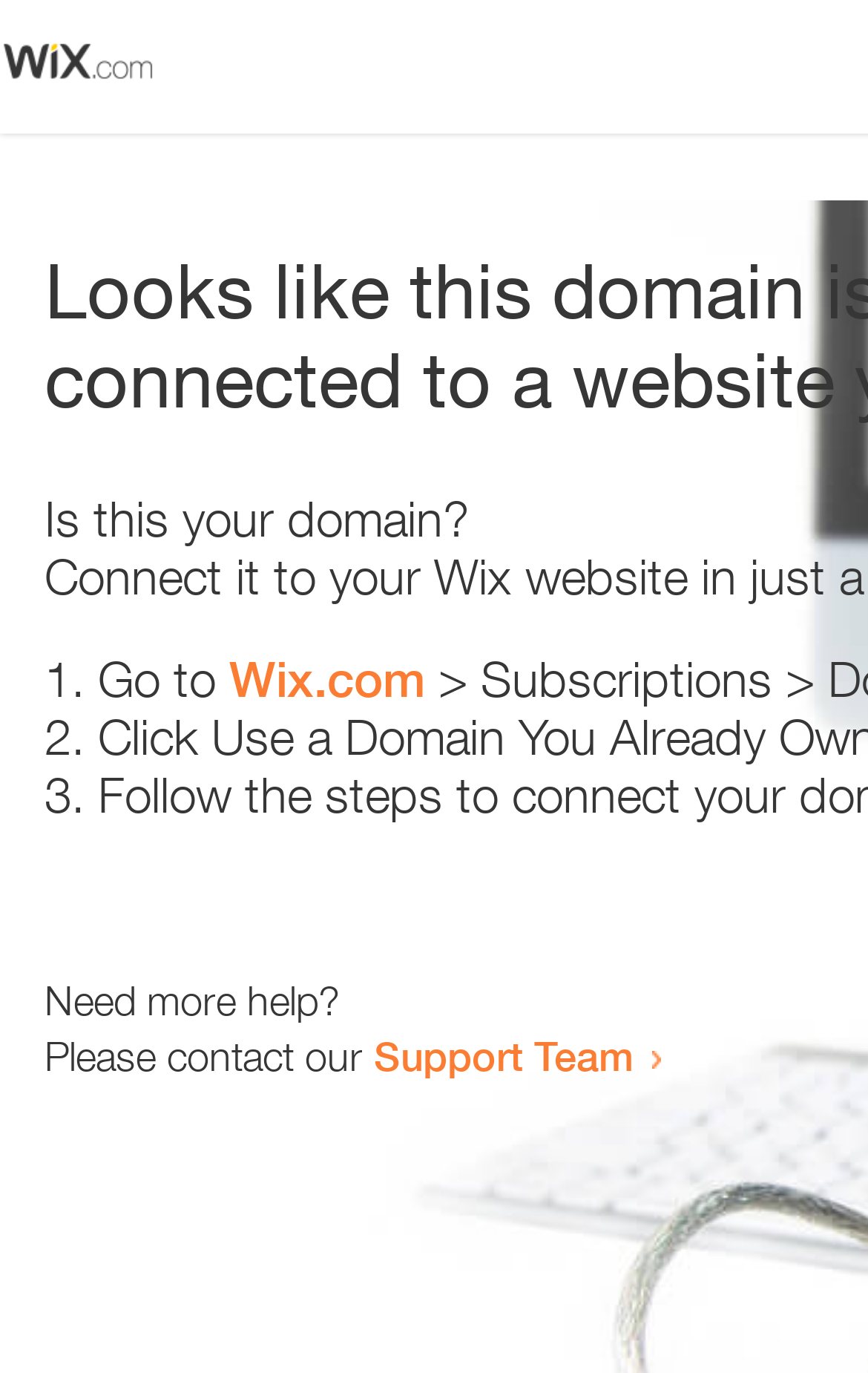What is the support team contact method? Look at the image and give a one-word or short phrase answer.

contact